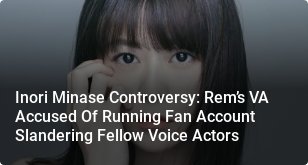What is the name of the anime Inori Minase is known for?
Provide an in-depth answer to the question, covering all aspects.

According to the caption, Inori Minase is known for her role as Rem in the popular anime 'Re:Zero'.